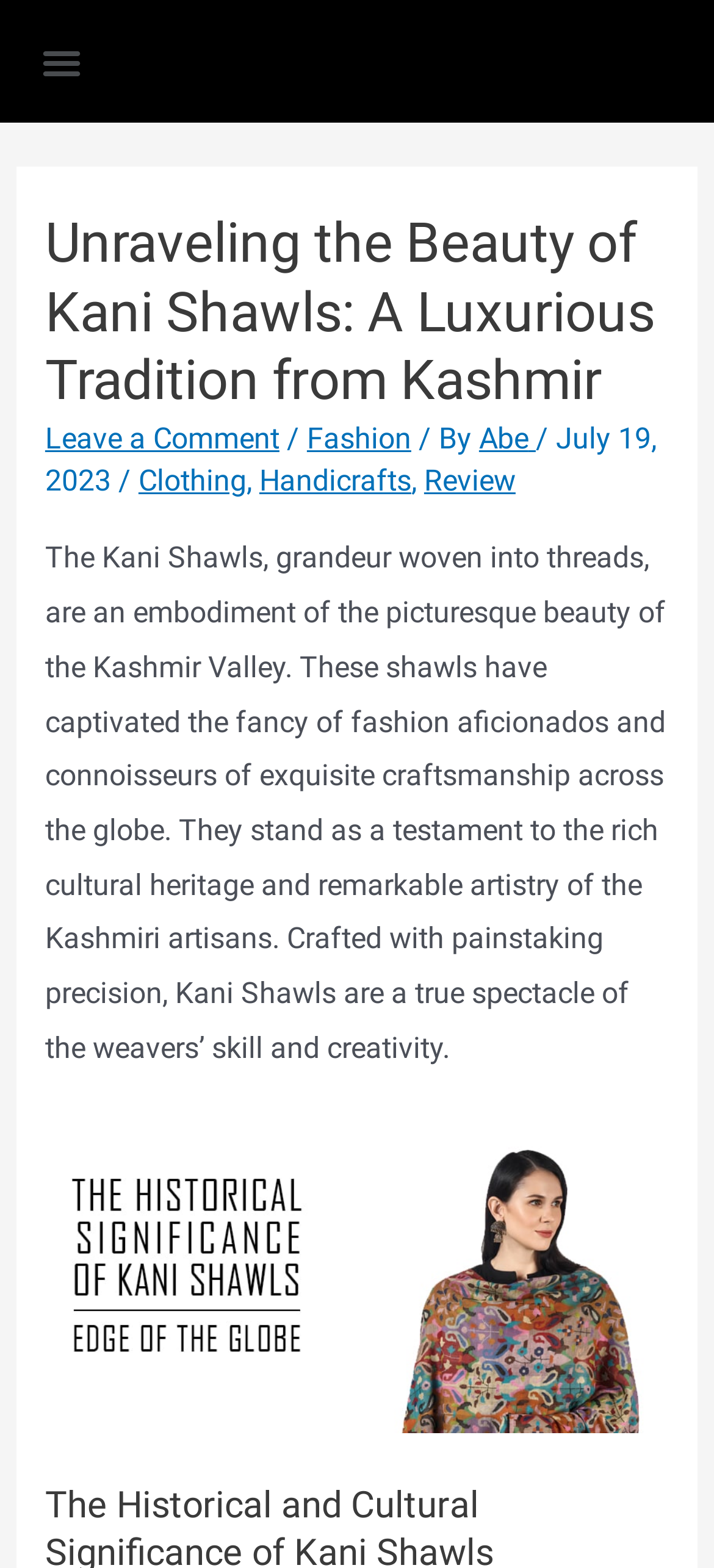Based on the element description, predict the bounding box coordinates (top-left x, top-left y, bottom-right x, bottom-right y) for the UI element in the screenshot: Leave a Comment

[0.063, 0.269, 0.391, 0.291]